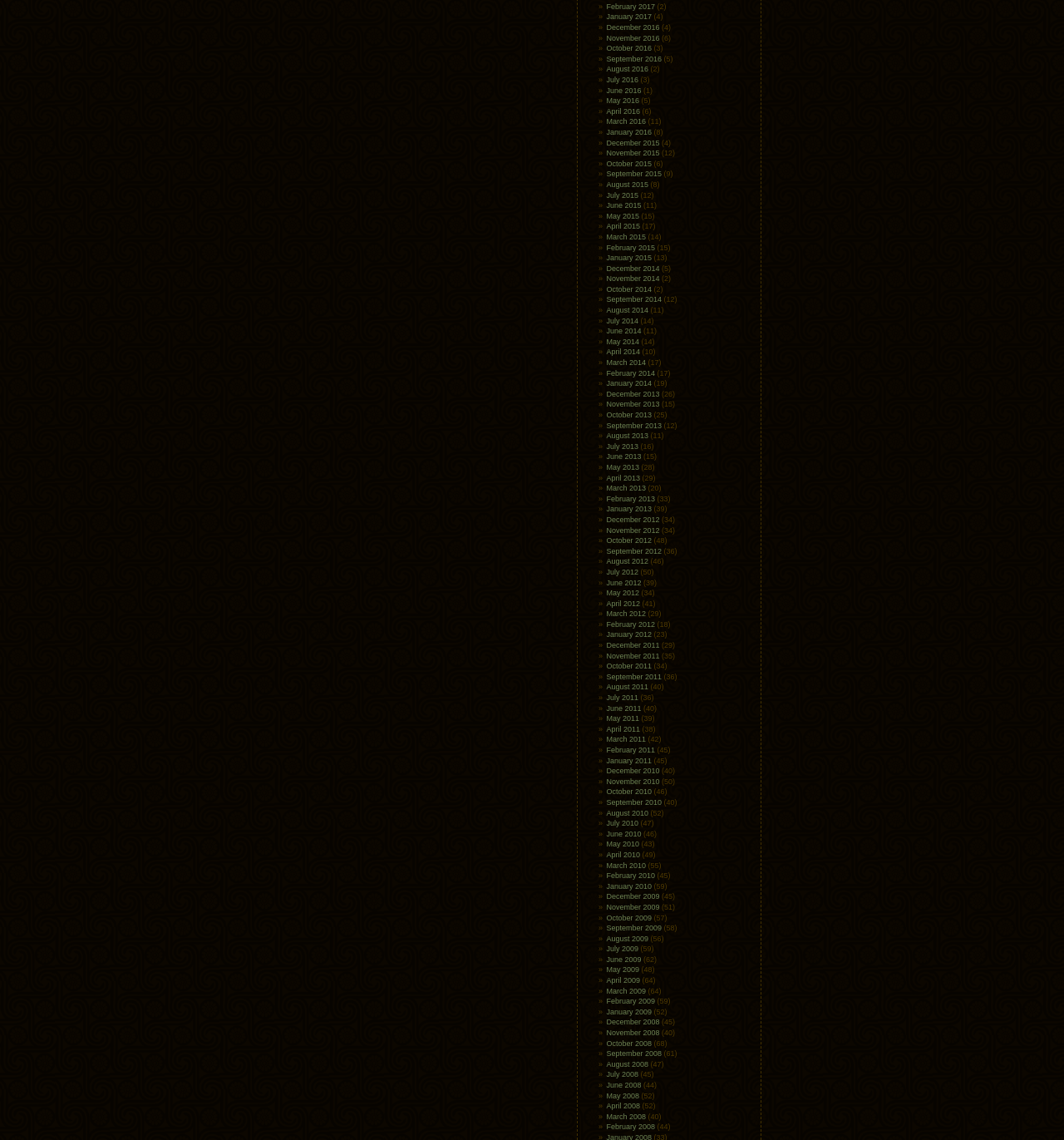How many months have only one link?
Look at the image and provide a detailed response to the question.

I examined the list of links on the webpage and counted the number of months that have only one link. There are five months that meet this criteria: June 2016, May 2016, April 2016, March 2016, and February 2016.